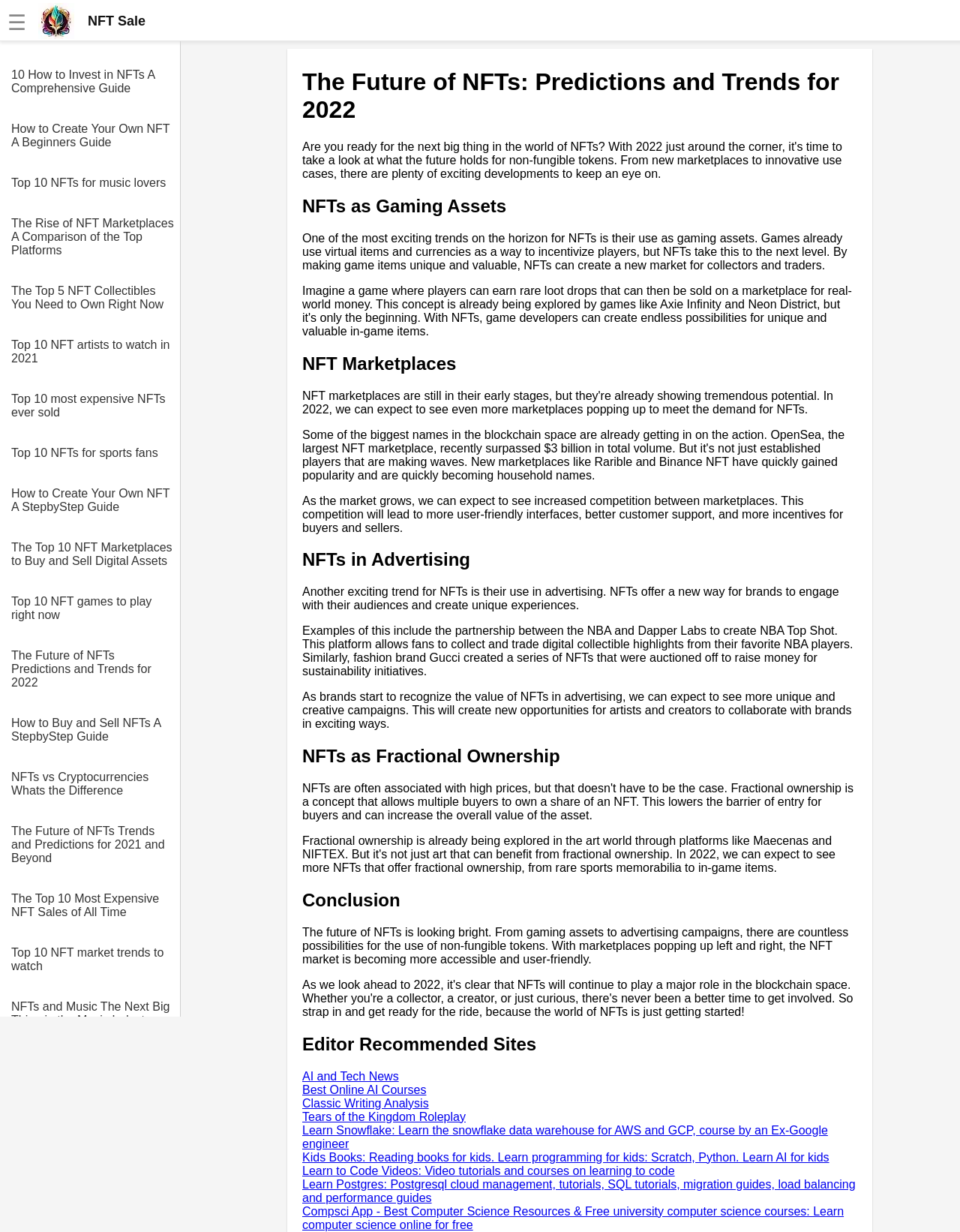Pinpoint the bounding box coordinates of the area that should be clicked to complete the following instruction: "Learn about Legal Considerations When Buying a Company". The coordinates must be given as four float numbers between 0 and 1, i.e., [left, top, right, bottom].

None